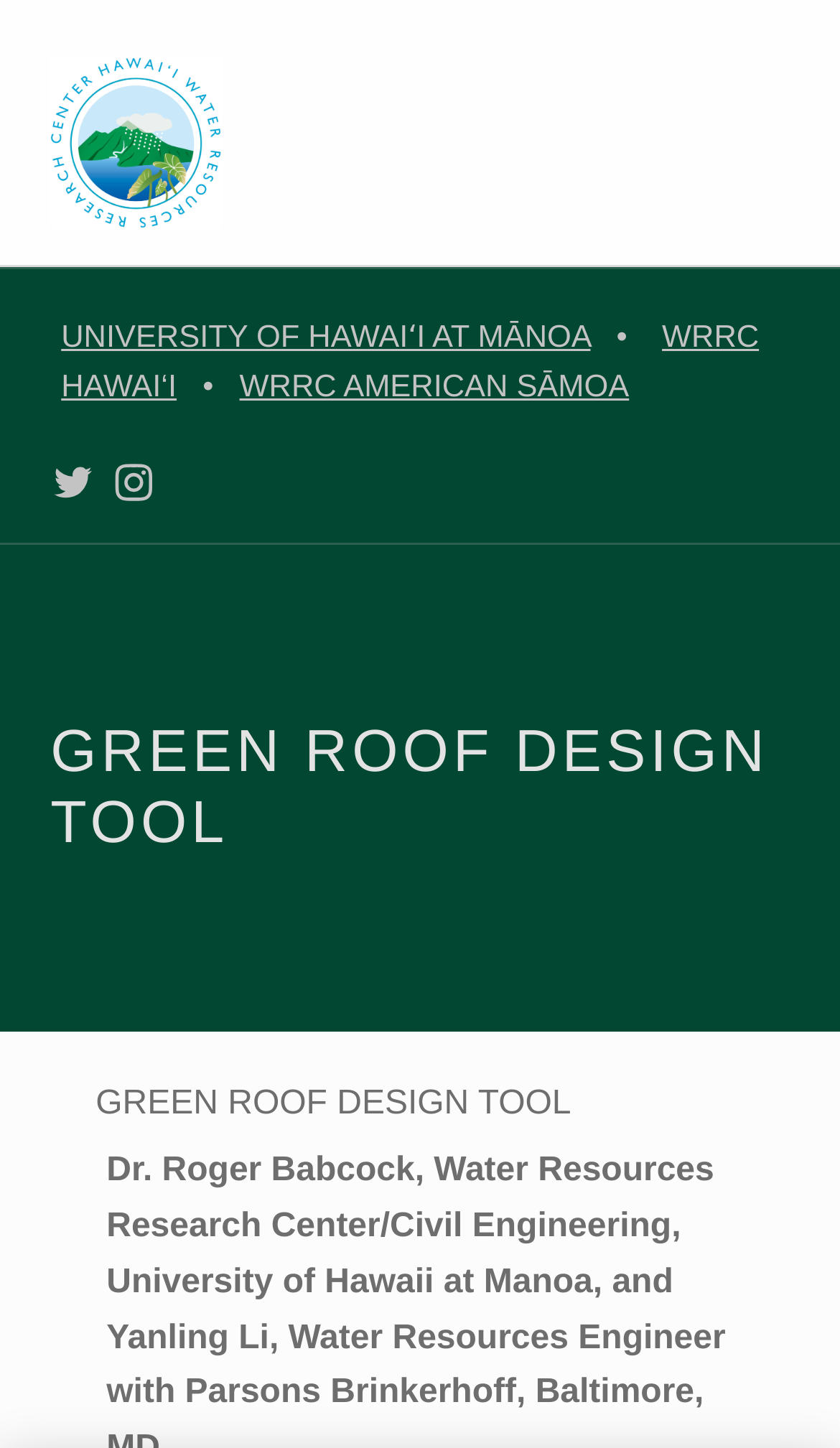How many links are in the header widgets?
Carefully analyze the image and provide a thorough answer to the question.

I counted the number of links in the header widgets by looking at the links 'UNIVERSITY OF HAWAIʻI AT MĀNOA', 'WRRC HAWAI‘I', 'WRRC AMERICAN SĀMOA', and the two social media links.